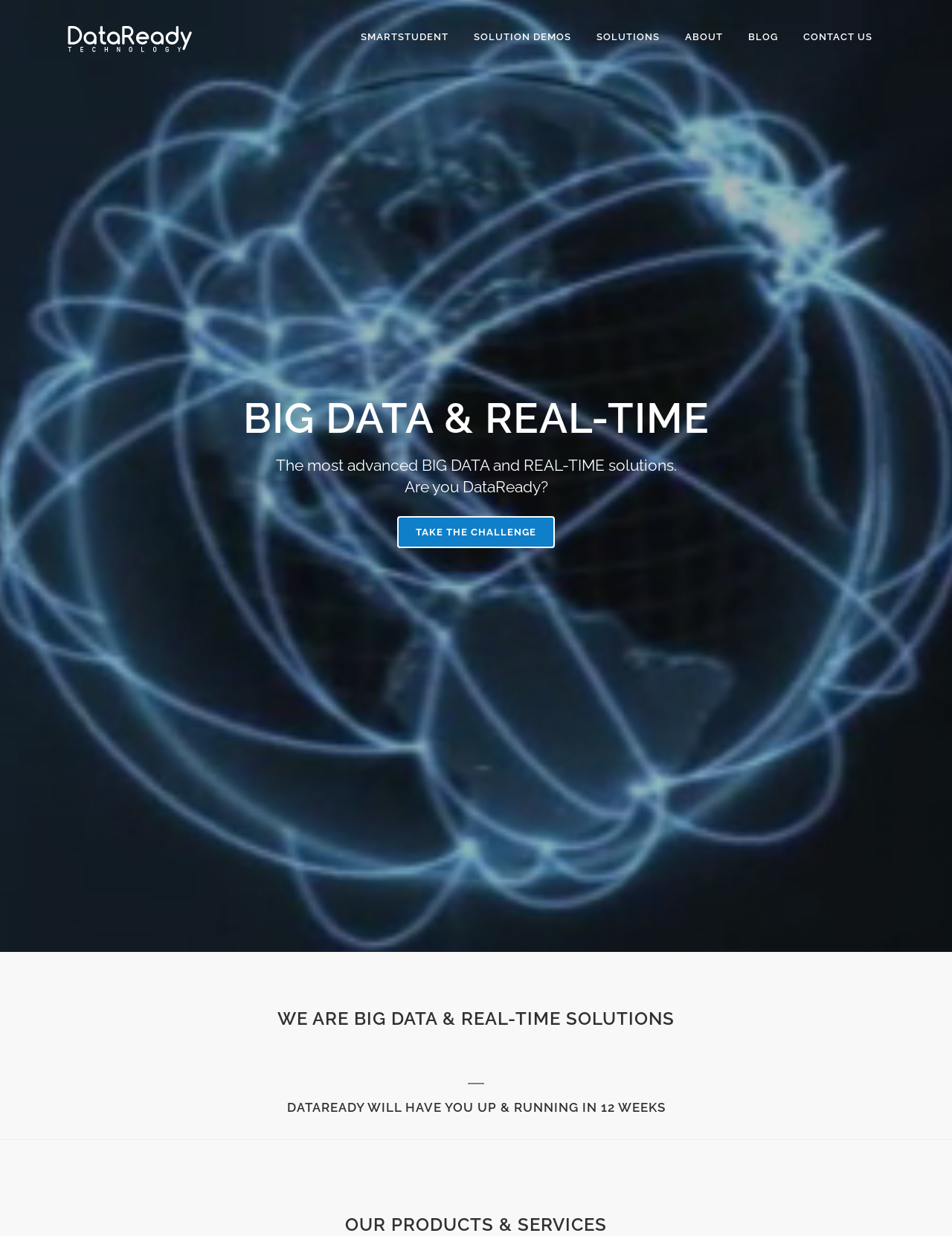Please identify the bounding box coordinates of the area that needs to be clicked to fulfill the following instruction: "Read about BIG DATA and REAL-TIME solutions."

[0.079, 0.32, 0.921, 0.356]